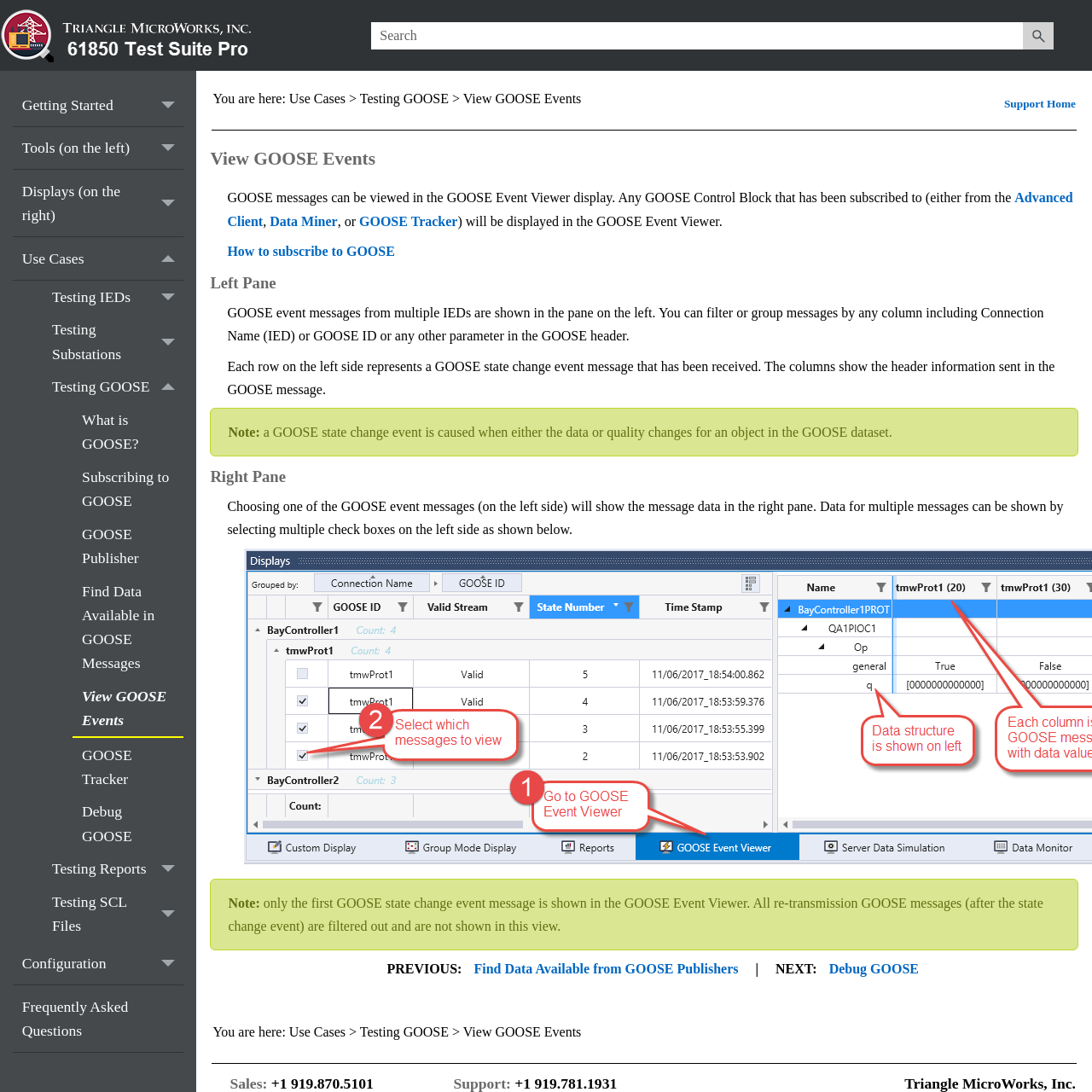How many panes are there in the GOOSE Event Viewer?
Please provide a single word or phrase as your answer based on the screenshot.

Two